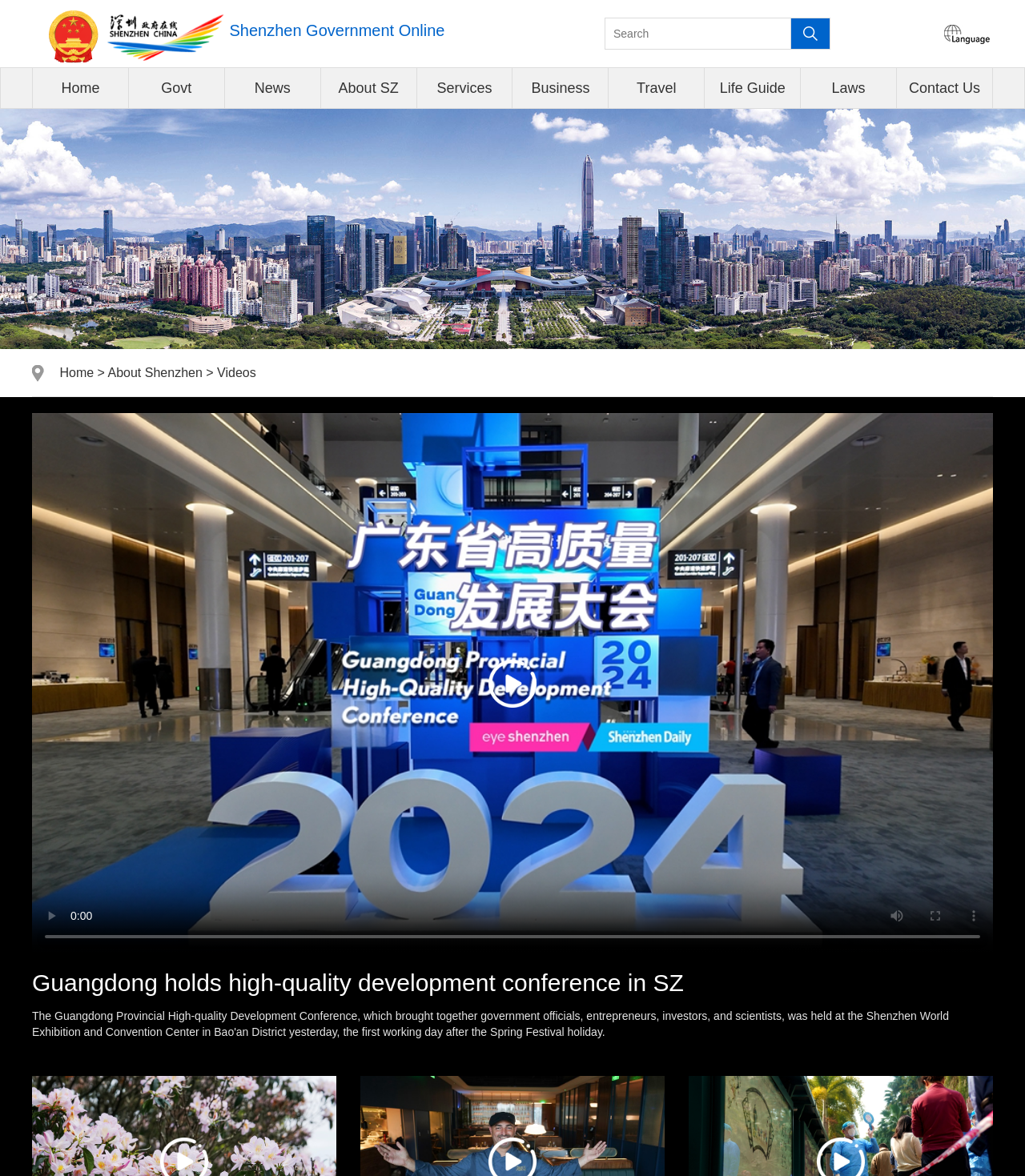Reply to the question with a brief word or phrase: What is the main topic of the video on the webpage?

Guangdong development conference